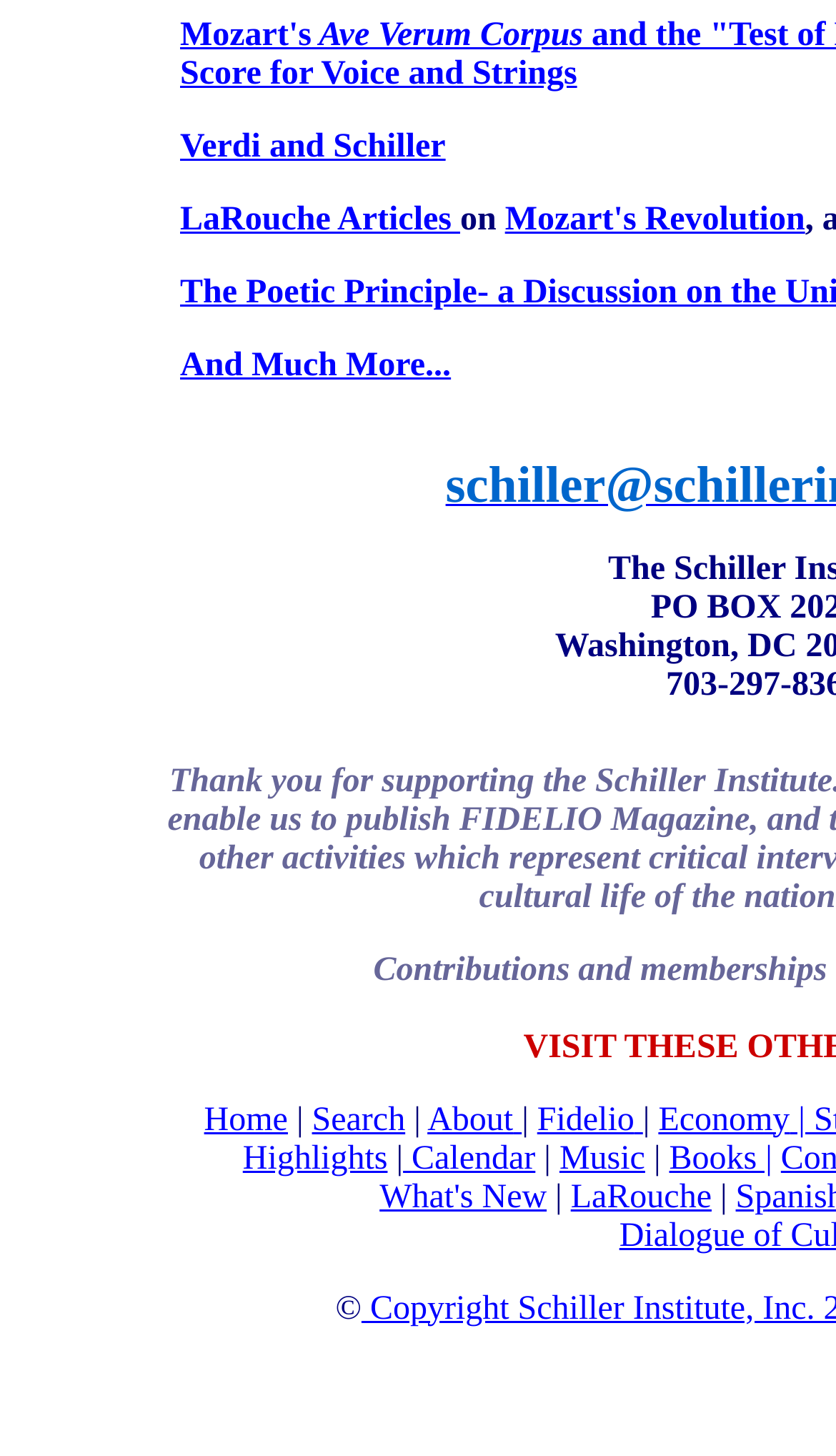Please determine the bounding box coordinates of the element to click in order to execute the following instruction: "Search for something". The coordinates should be four float numbers between 0 and 1, specified as [left, top, right, bottom].

[0.373, 0.756, 0.485, 0.781]